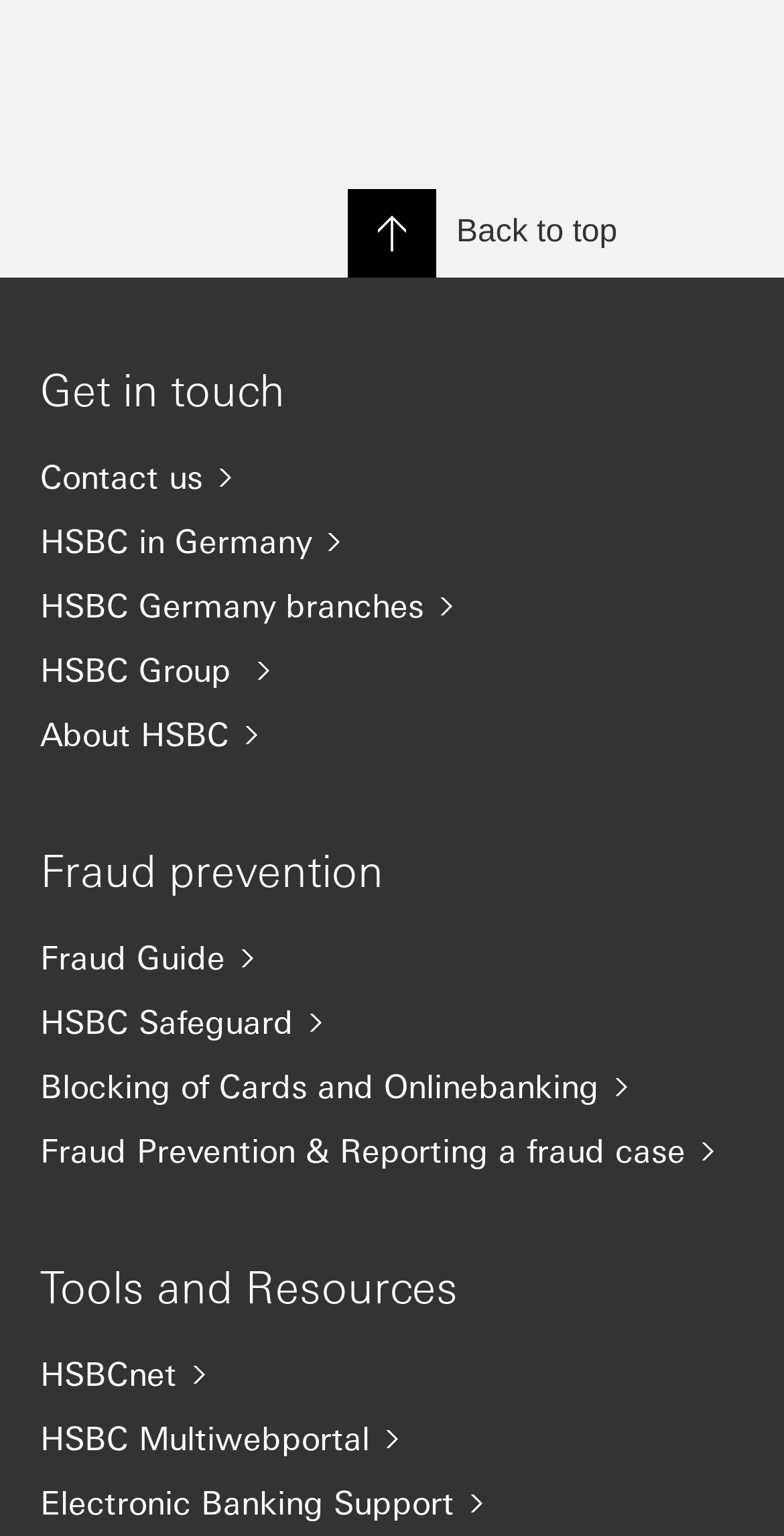Provide the bounding box coordinates for the area that should be clicked to complete the instruction: "Learn about 'Fraud prevention'".

[0.051, 0.546, 0.949, 0.587]